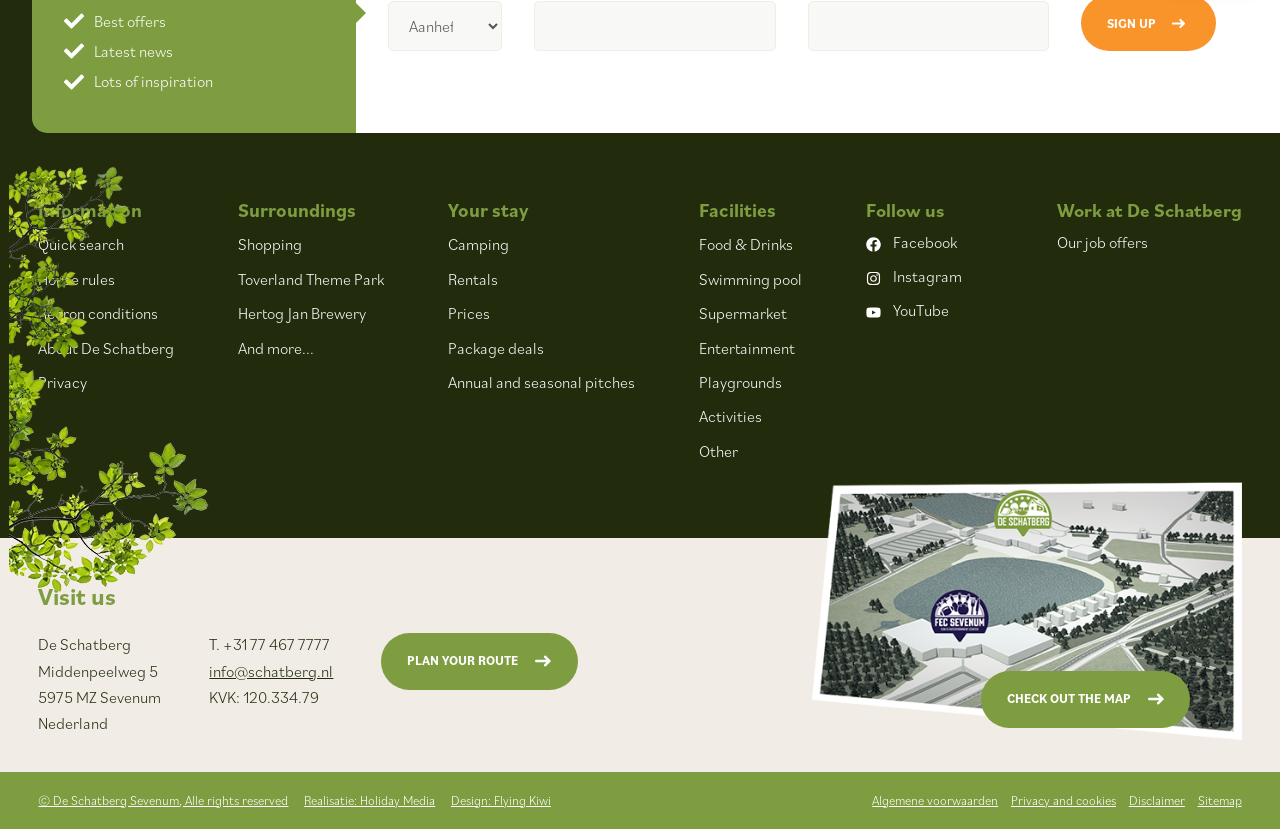Find the bounding box of the UI element described as follows: "Swimming pool".

[0.546, 0.323, 0.627, 0.35]